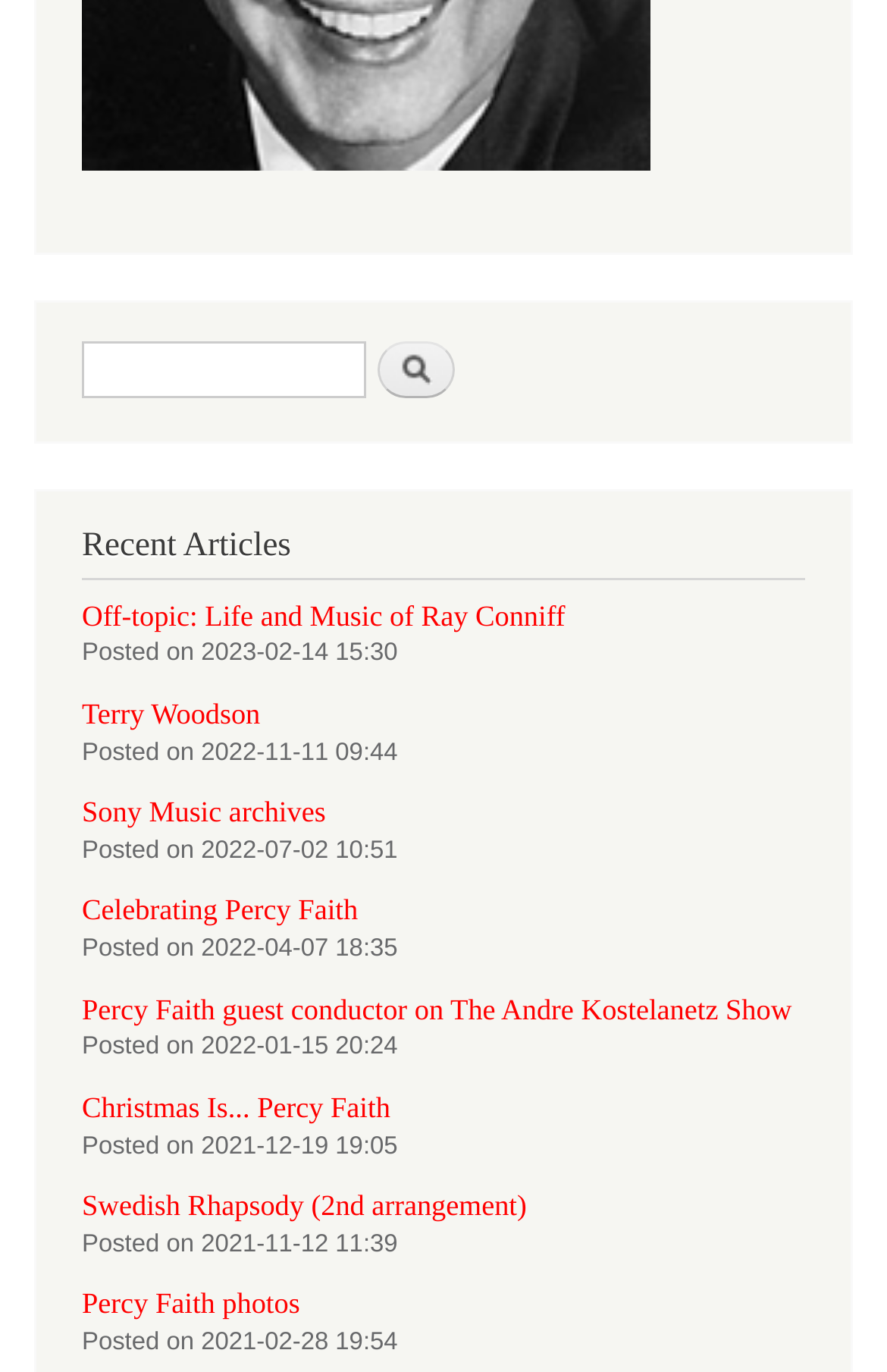How many 'Posted on' labels are there?
Using the details shown in the screenshot, provide a comprehensive answer to the question.

I counted the number of 'Posted on' labels on the webpage and found 7, each corresponding to a different article.